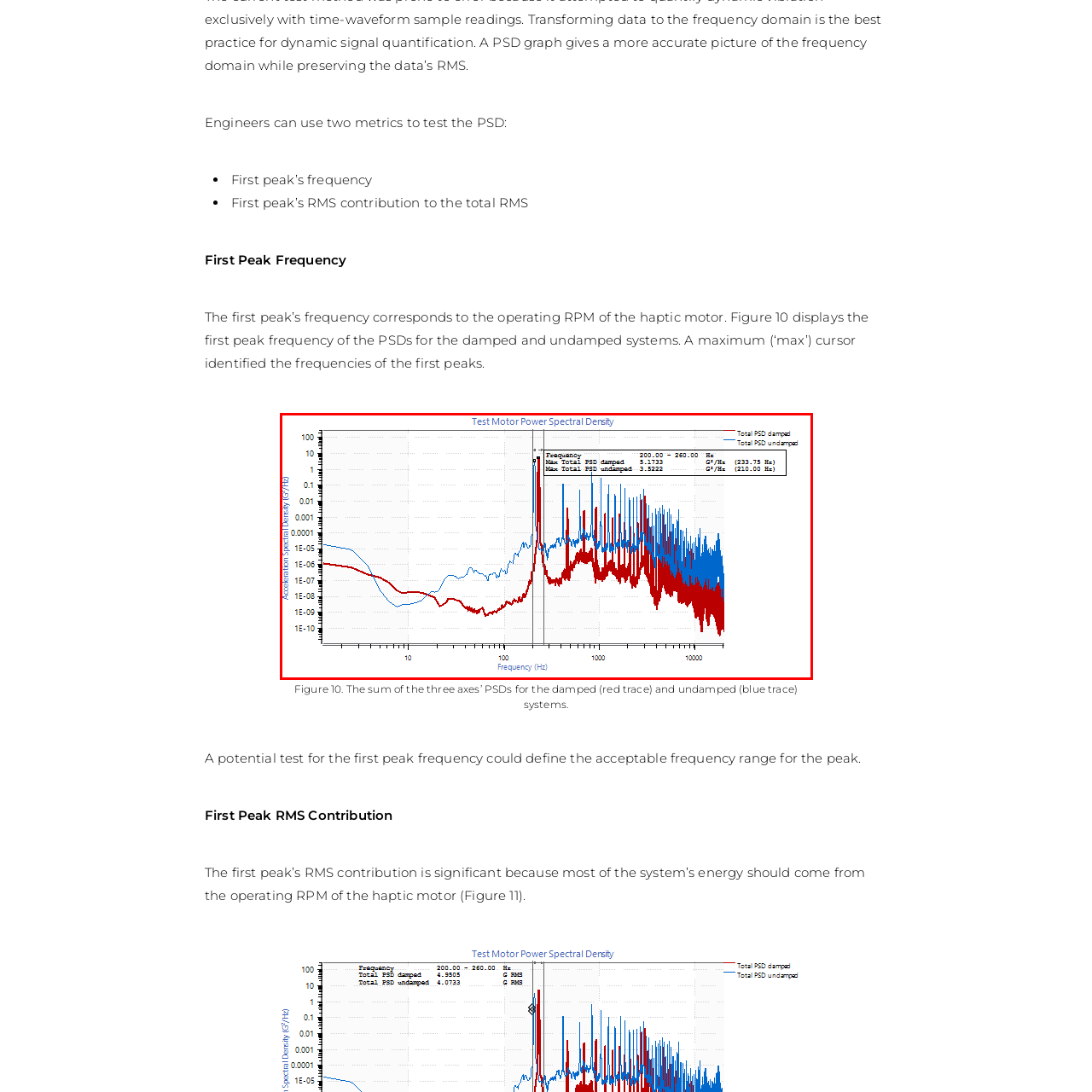Observe the image enclosed by the red border and respond to the subsequent question with a one-word or short phrase:
What is the purpose of the maximum cursor?

Precise identification